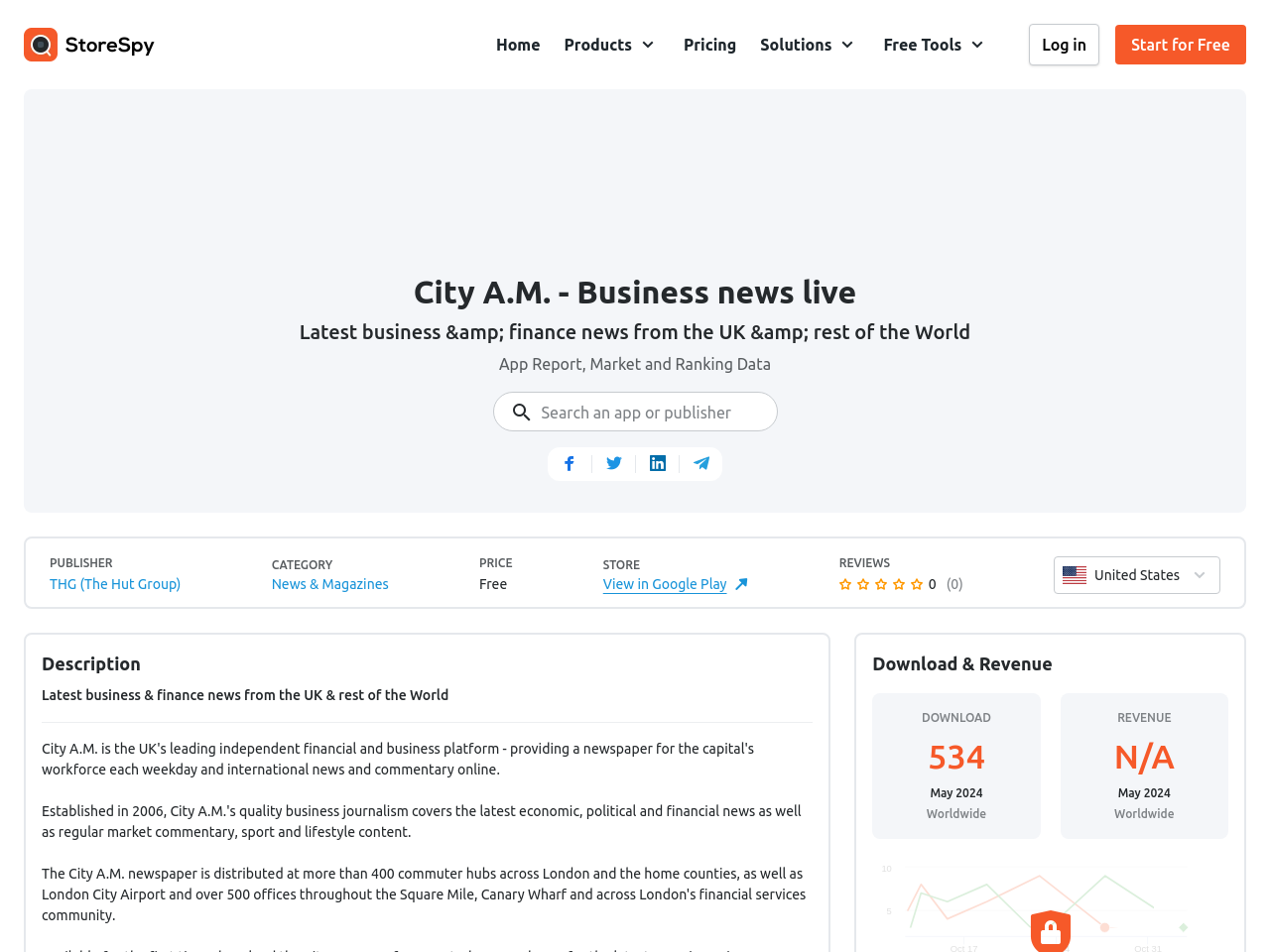Identify the bounding box of the HTML element described as: "Log in".

[0.81, 0.025, 0.866, 0.069]